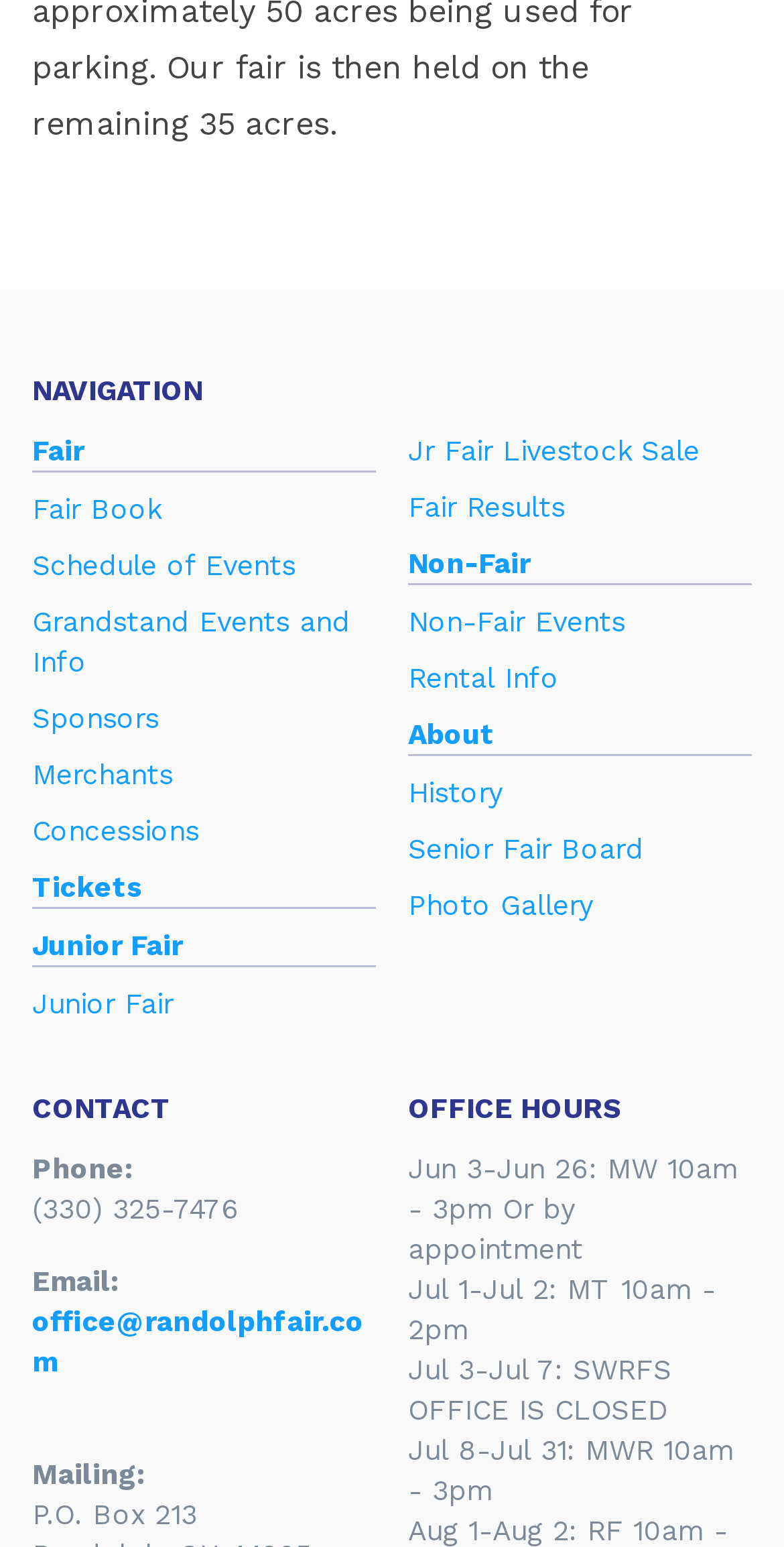Based on the element description Grandstand Events and Info, identify the bounding box of the UI element in the given webpage screenshot. The coordinates should be in the format (top-left x, top-left y, bottom-right x, bottom-right y) and must be between 0 and 1.

[0.041, 0.389, 0.479, 0.441]